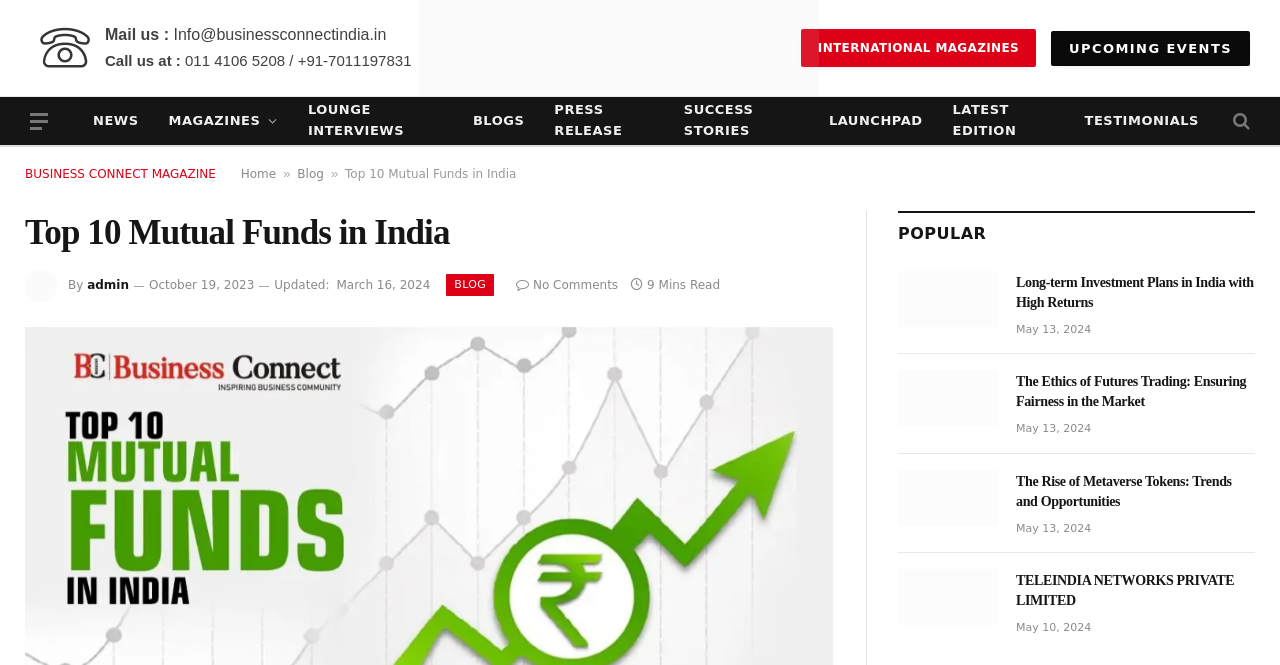Write an elaborate caption that captures the essence of the webpage.

This webpage is about Business Connect Magazine, with a focus on mutual funds in India. At the top, there is a navigation menu with links to various sections, including "NEWS", "MAGAZINES", "LOUNGE INTERVIEWS", and more. Below the navigation menu, there is a heading that reads "Top 10 Mutual Funds in India 2023-24". 

To the left of the heading, there is an image of a person, likely the author of the article, and their name "admin" is written next to it. The article's publication date, "October 19, 2023", and update date, "March 16, 2024", are also displayed. 

The main content of the webpage is a list of popular articles, with three articles displayed. Each article has a heading, a brief summary, and an image. The articles are about long-term investment plans, the ethics of futures trading, and the rise of metaverse tokens. The publication dates for these articles are all "May 13, 2024", except for the last one, which is "May 10, 2024". 

At the top right corner of the webpage, there is a contact section with an email address and phone numbers. There is also a link to the magazine's homepage and a button to open a menu.